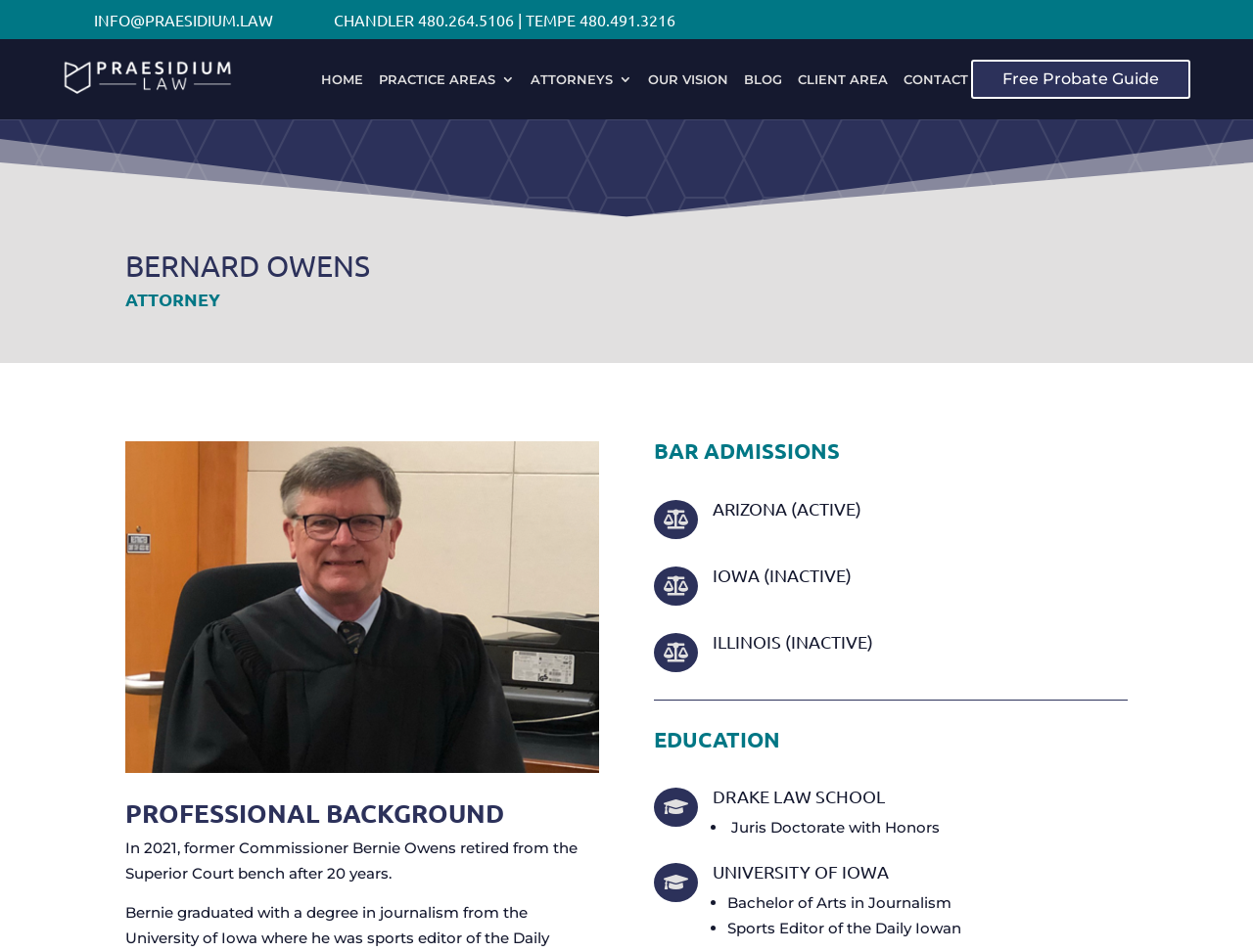Answer in one word or a short phrase: 
What is the name of the attorney?

Bernard Owens